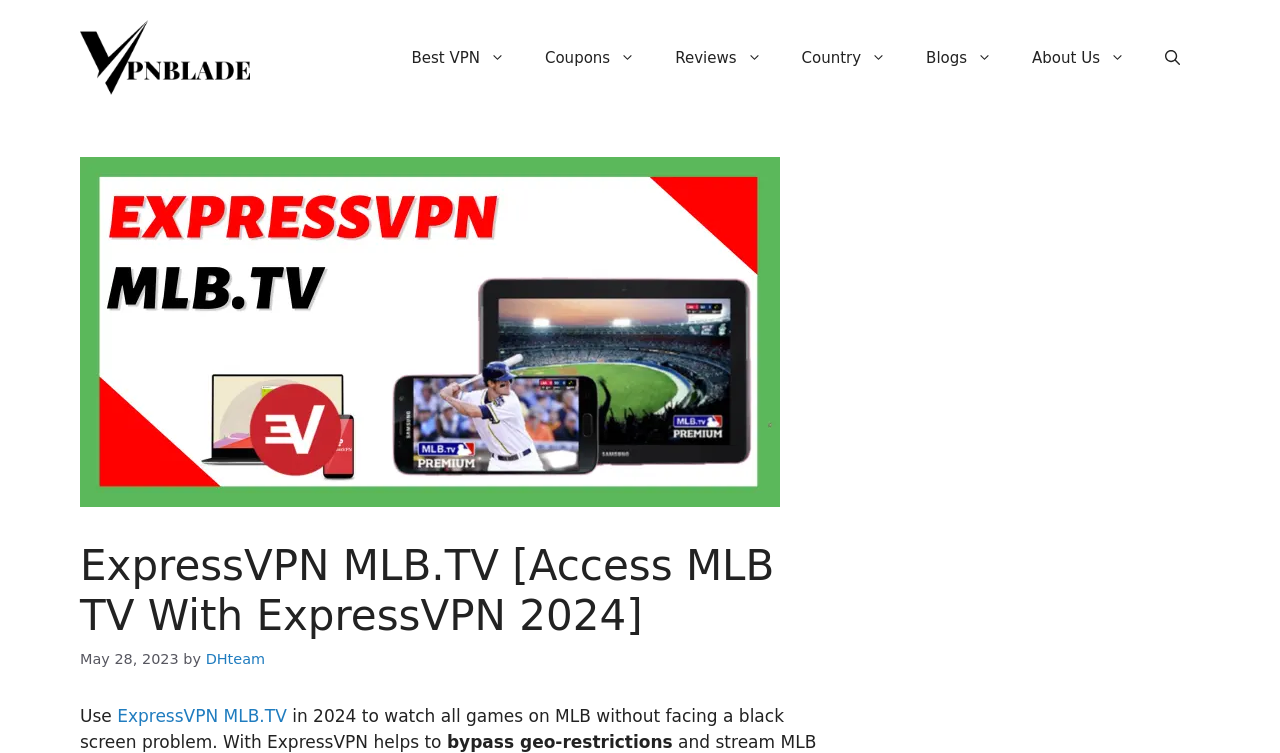What is the date mentioned on the webpage?
Based on the content of the image, thoroughly explain and answer the question.

The date is mentioned in the time element on the webpage, which is 'May 28, 2023', indicating the date when the article or content was published or updated.